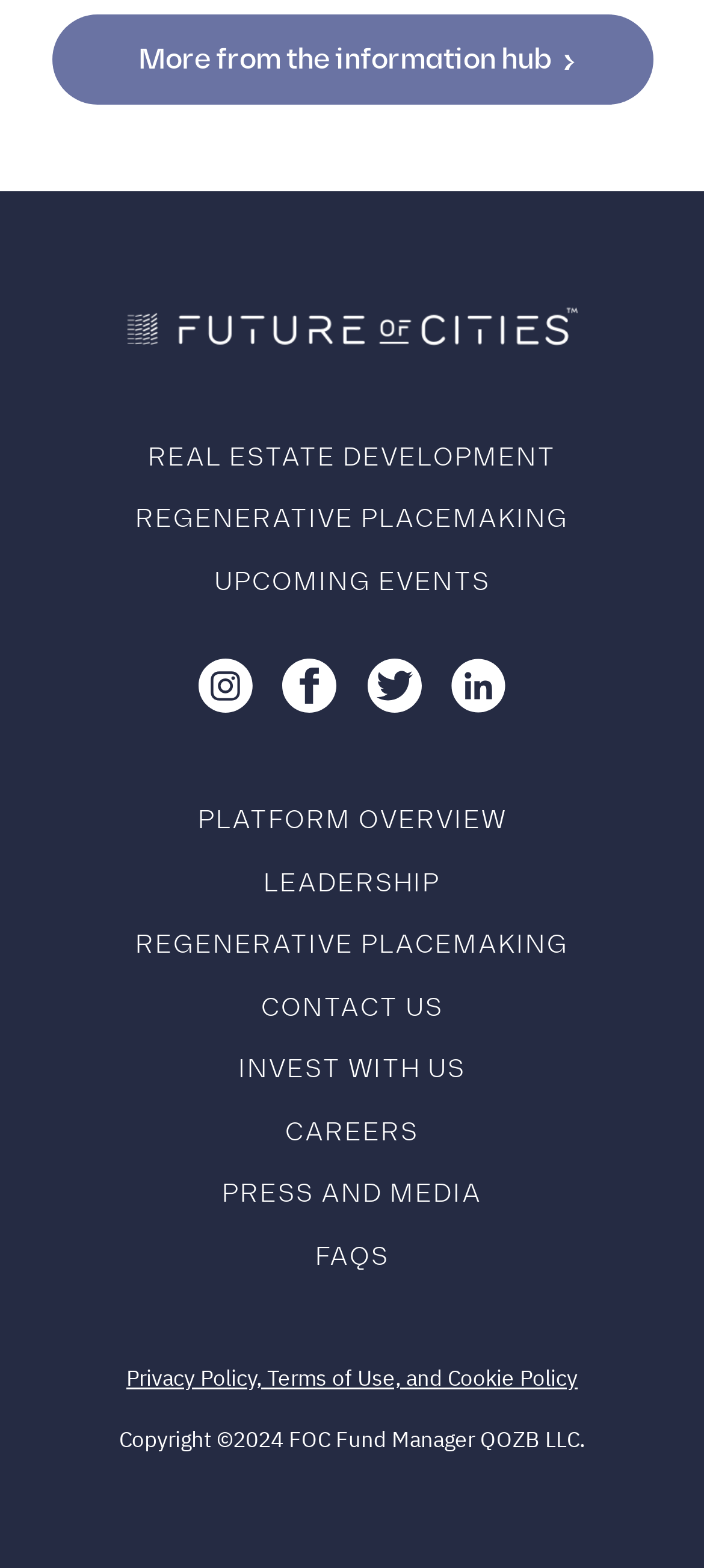Please specify the bounding box coordinates of the area that should be clicked to accomplish the following instruction: "Click on REAL ESTATE DEVELOPMENT". The coordinates should consist of four float numbers between 0 and 1, i.e., [left, top, right, bottom].

[0.21, 0.281, 0.79, 0.301]